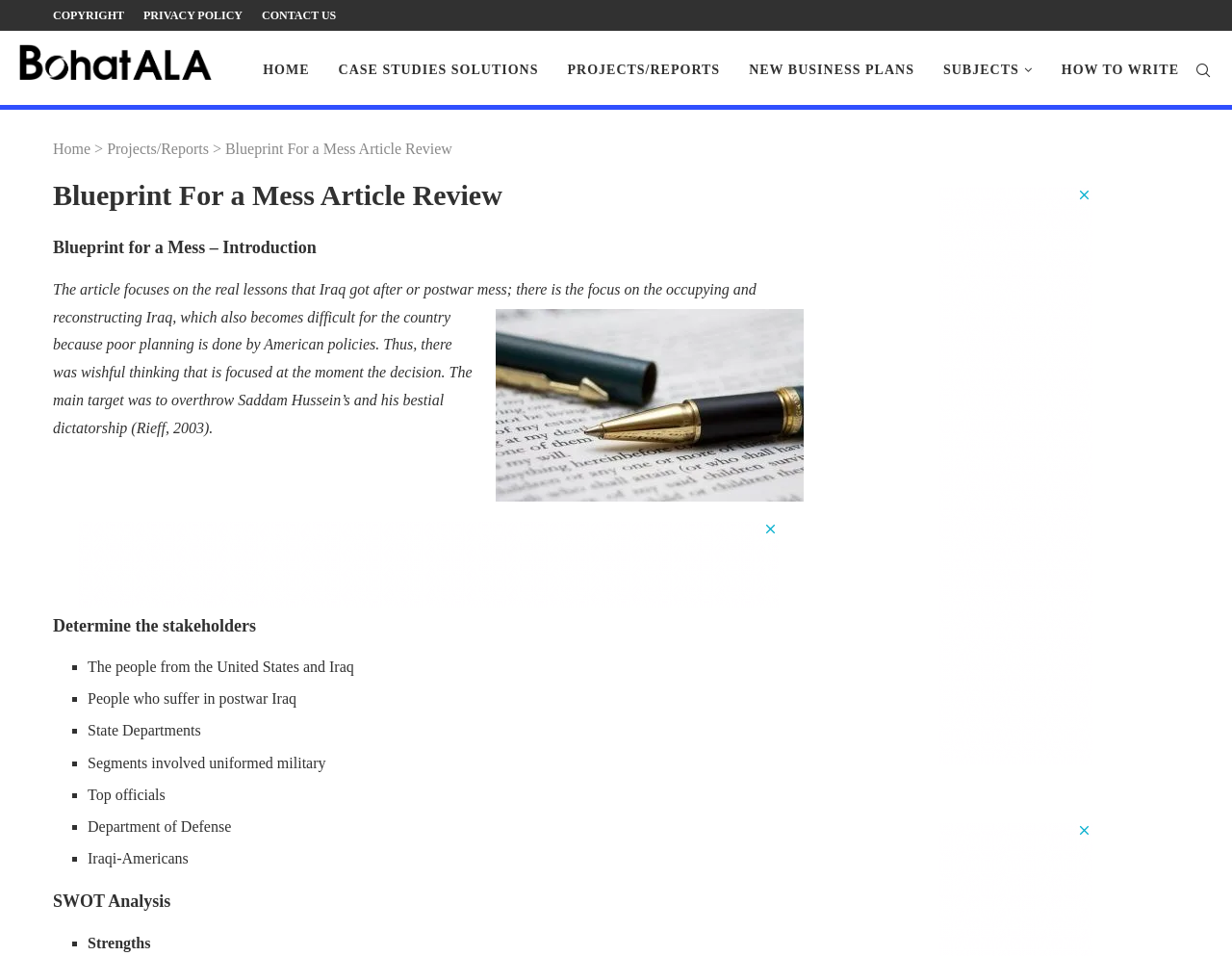Locate the bounding box of the user interface element based on this description: "Case Studies Solutions".

[0.275, 0.033, 0.437, 0.114]